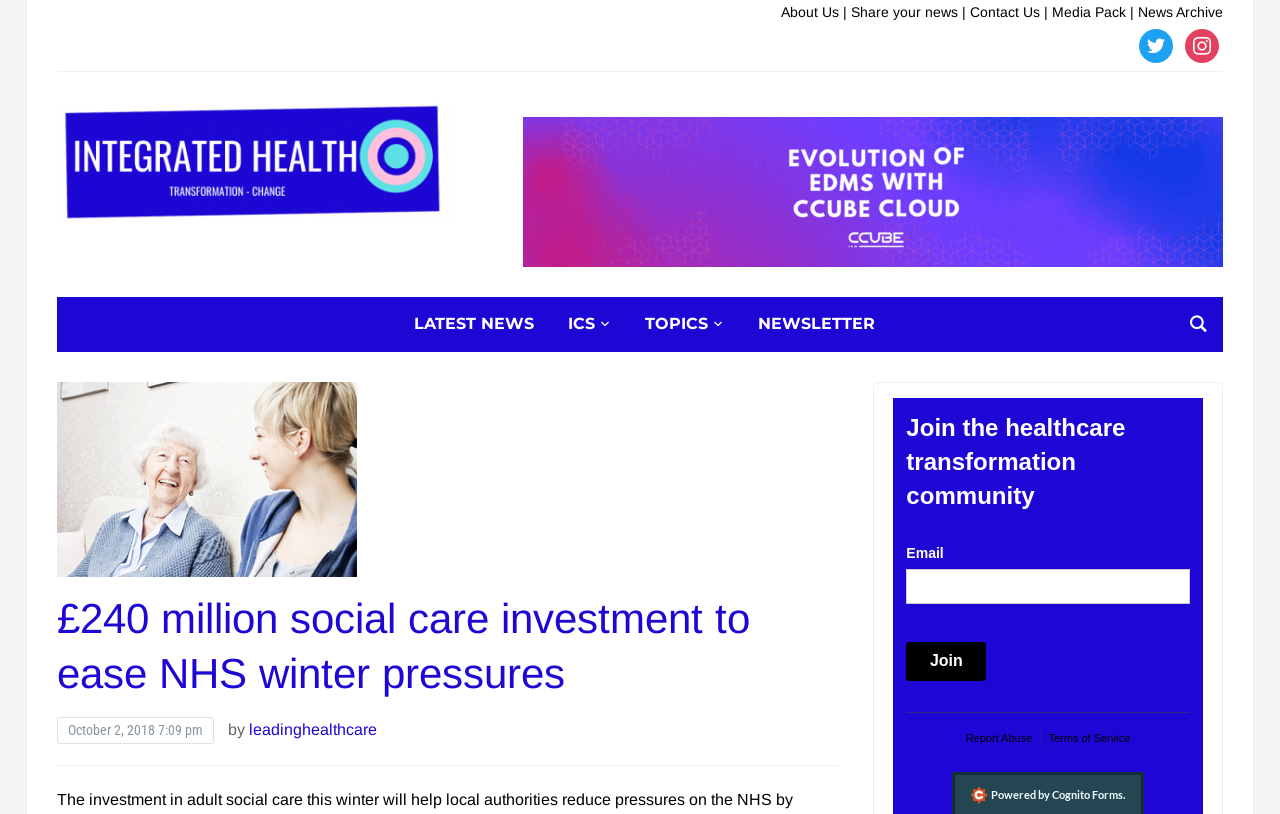Please determine the main heading text of this webpage.

£240 million social care investment to ease NHS winter pressures